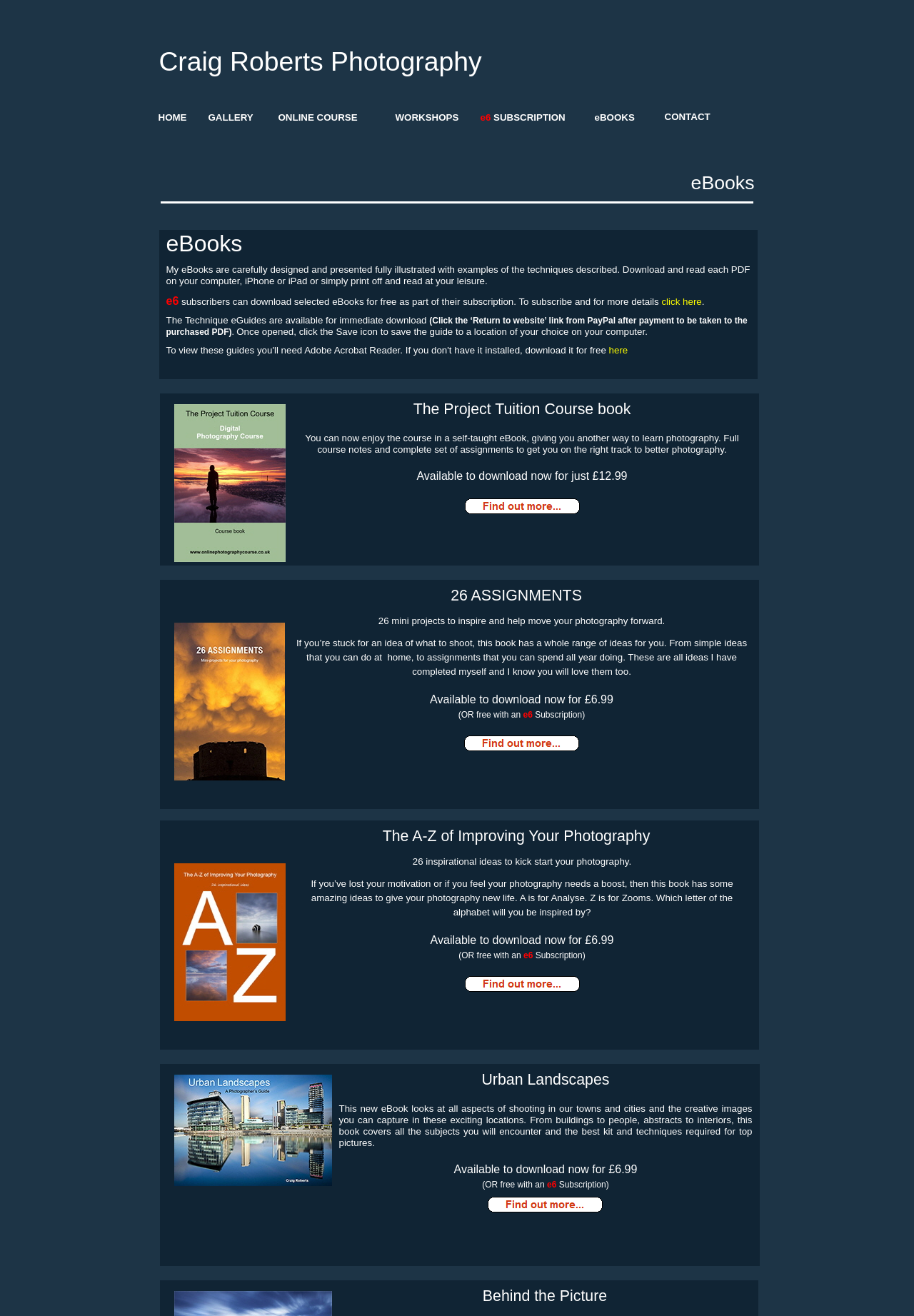Please mark the clickable region by giving the bounding box coordinates needed to complete this instruction: "explore ONLINE COURSE".

[0.304, 0.085, 0.391, 0.093]